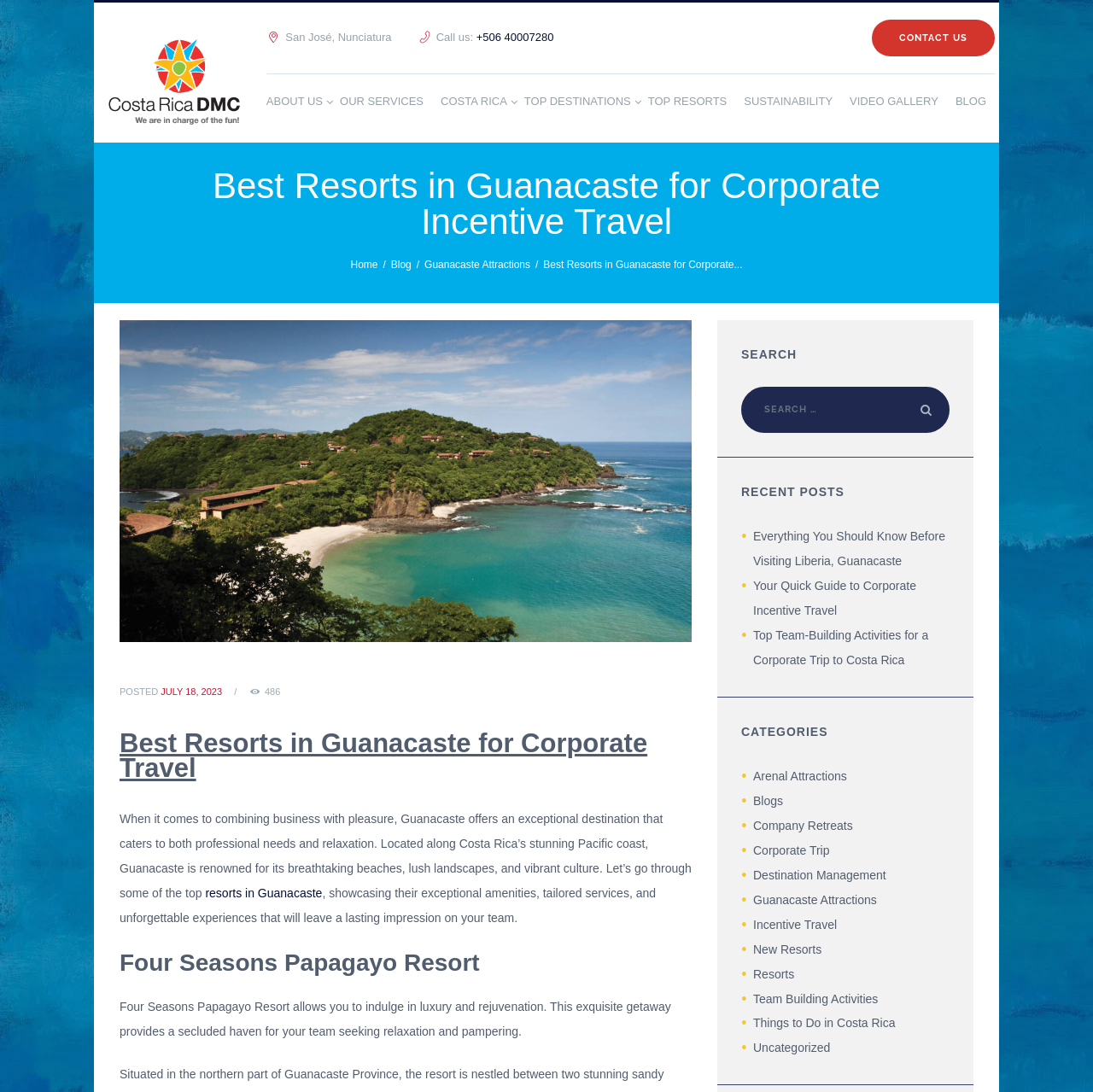Determine the main headline of the webpage and provide its text.

Best Resorts in Guanacaste for Corporate Travel